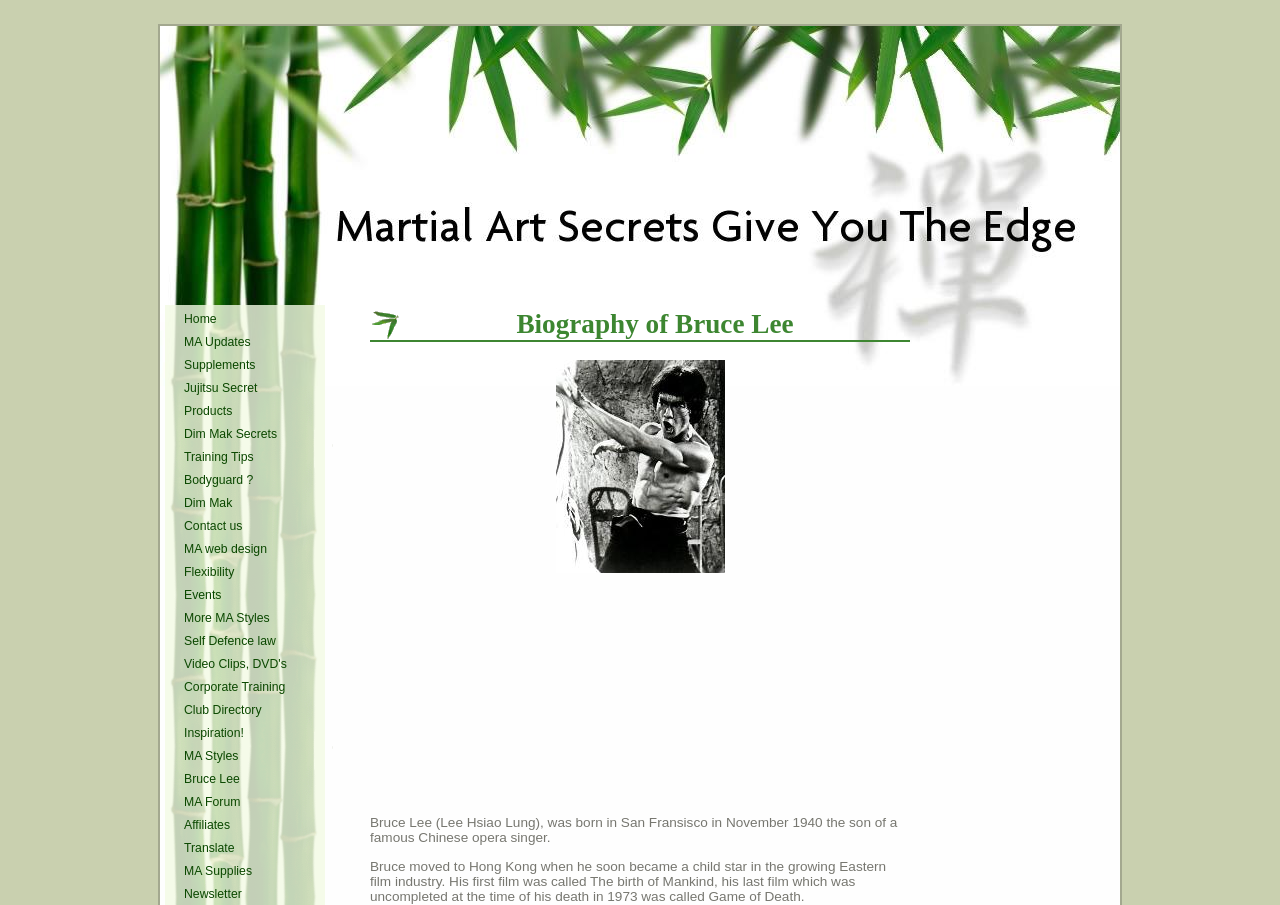Please answer the following question using a single word or phrase: 
What is the name of the person whose biography is being described?

Bruce Lee